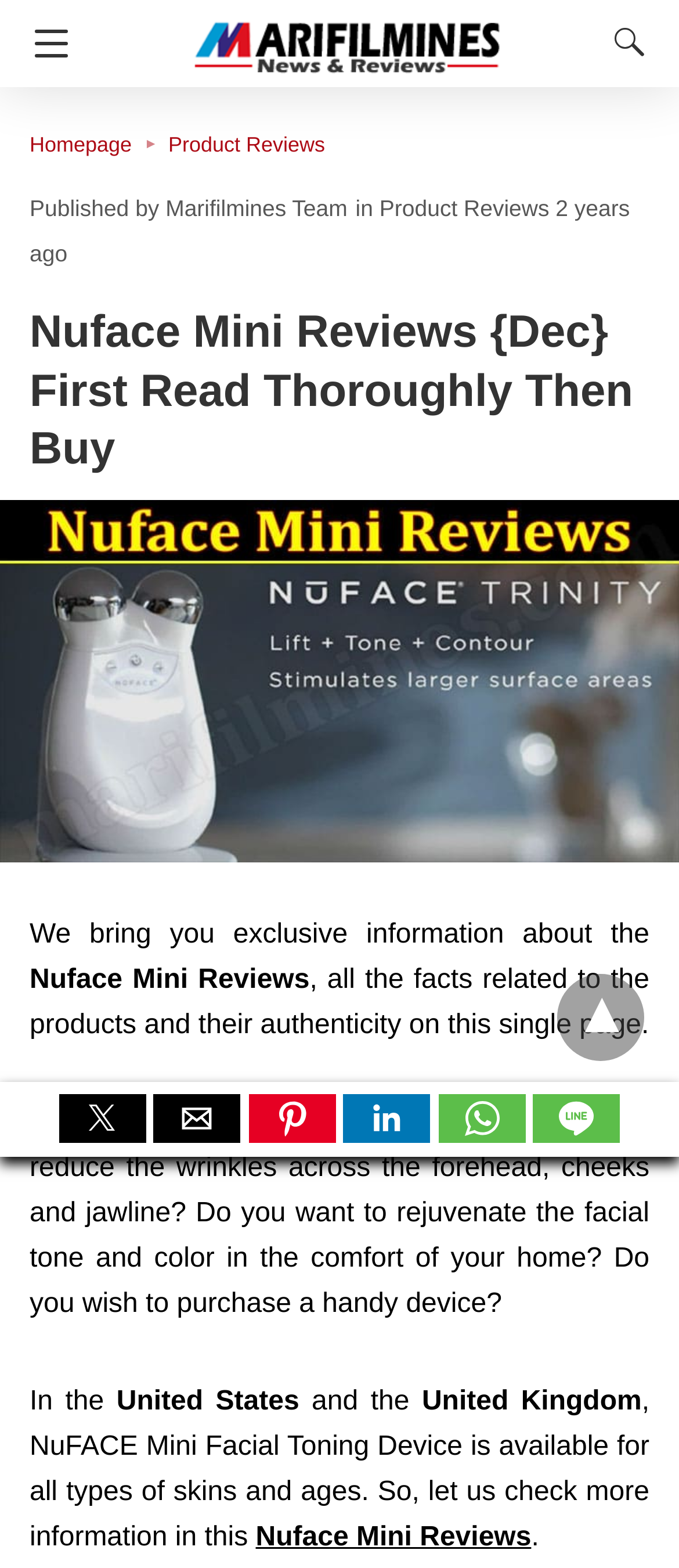Please specify the bounding box coordinates of the area that should be clicked to accomplish the following instruction: "Visit the Homepage". The coordinates should consist of four float numbers between 0 and 1, i.e., [left, top, right, bottom].

[0.044, 0.084, 0.248, 0.1]